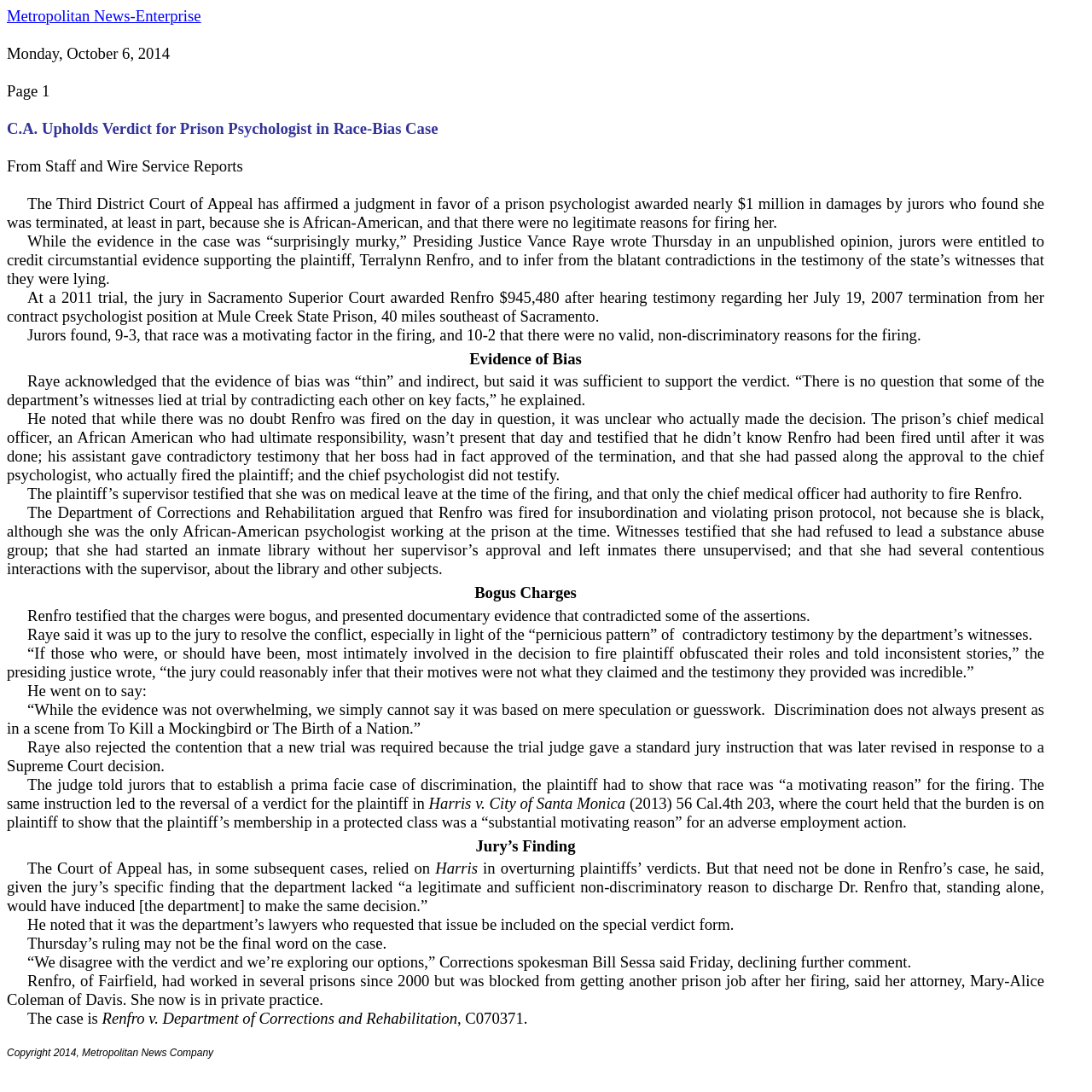Provide a short, one-word or phrase answer to the question below:
What is the name of the prison where Terralynn Renfro worked?

Mule Creek State Prison